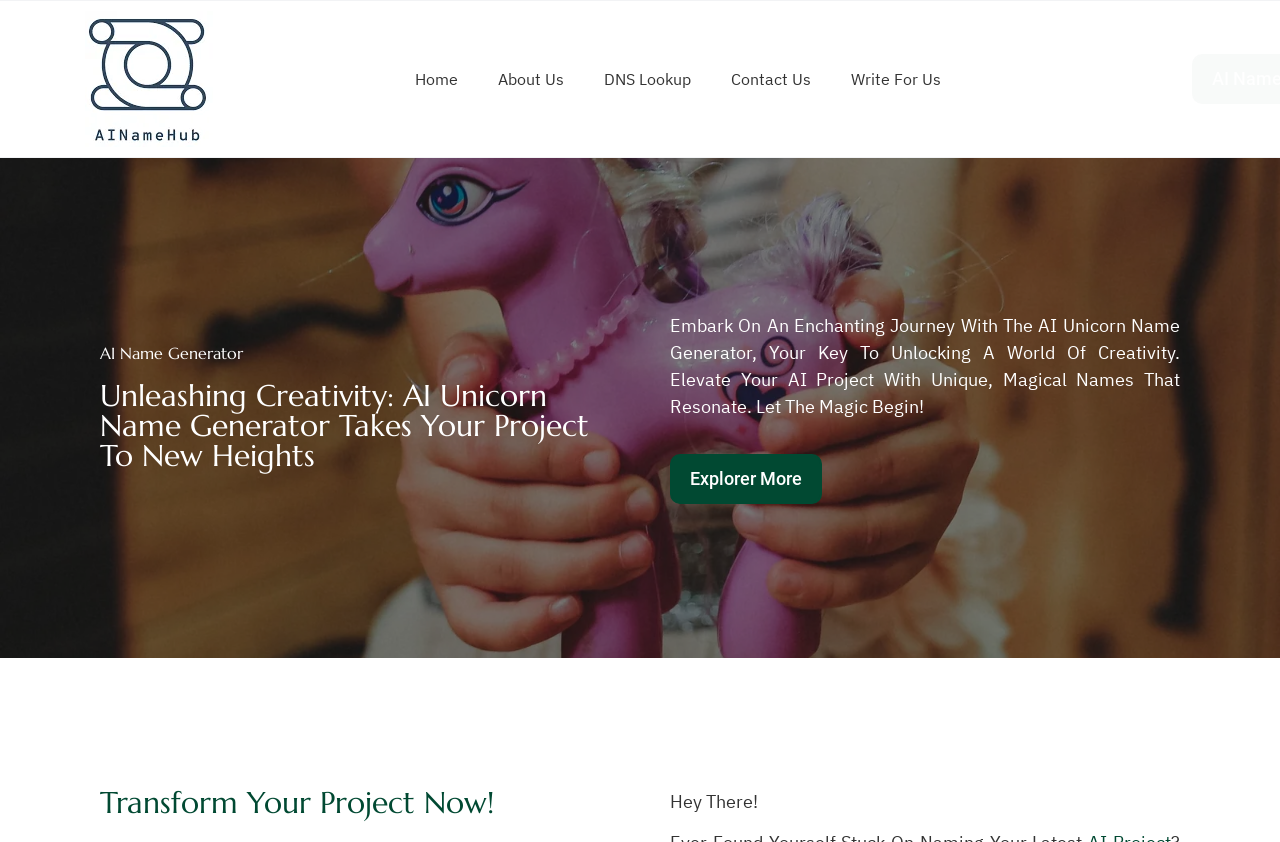Given the element description: "Write For Us", predict the bounding box coordinates of the UI element it refers to, using four float numbers between 0 and 1, i.e., [left, top, right, bottom].

[0.649, 0.067, 0.75, 0.121]